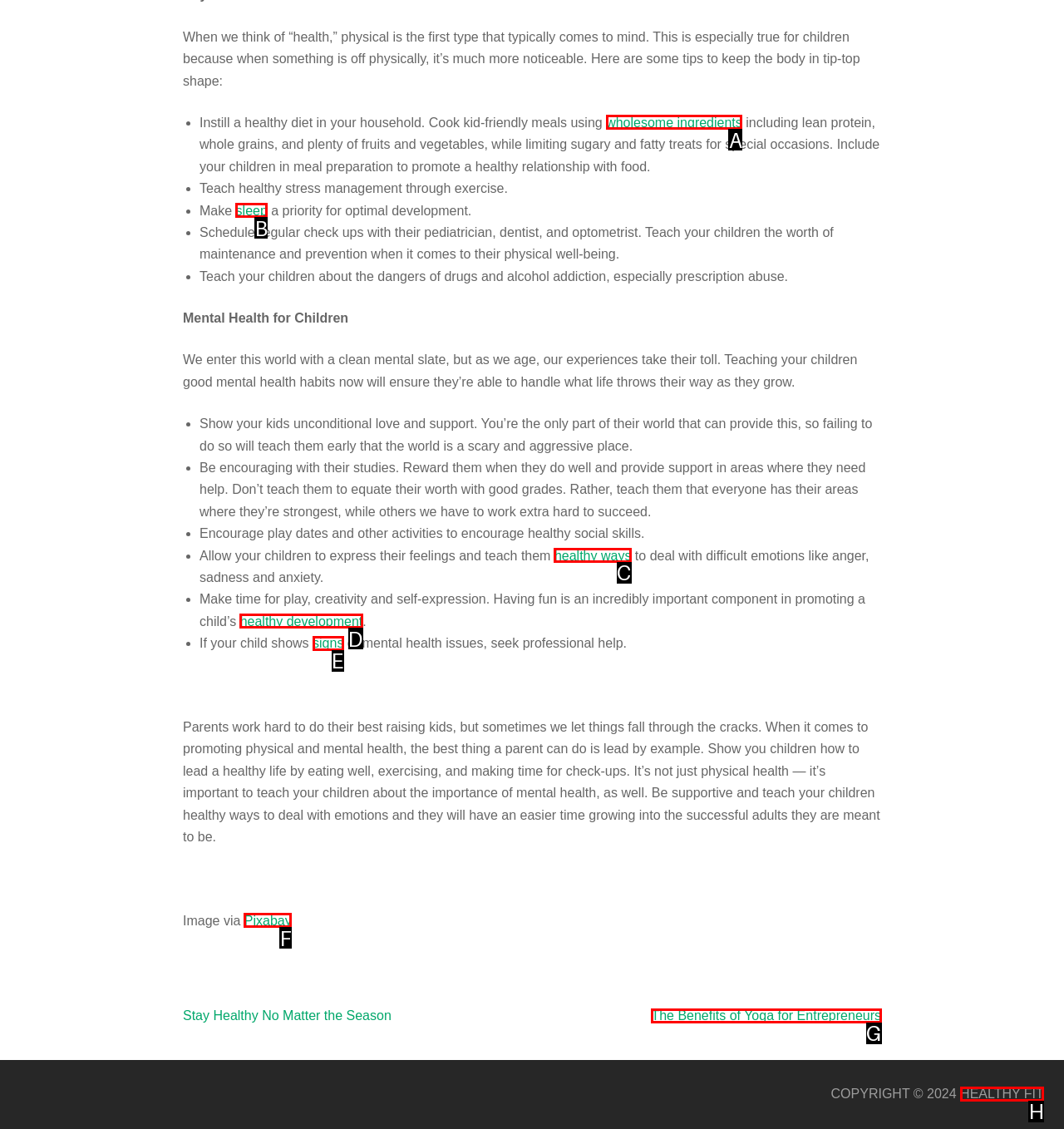Decide which HTML element to click to complete the task: Follow the link to learn about healthy ways to deal with difficult emotions Provide the letter of the appropriate option.

C